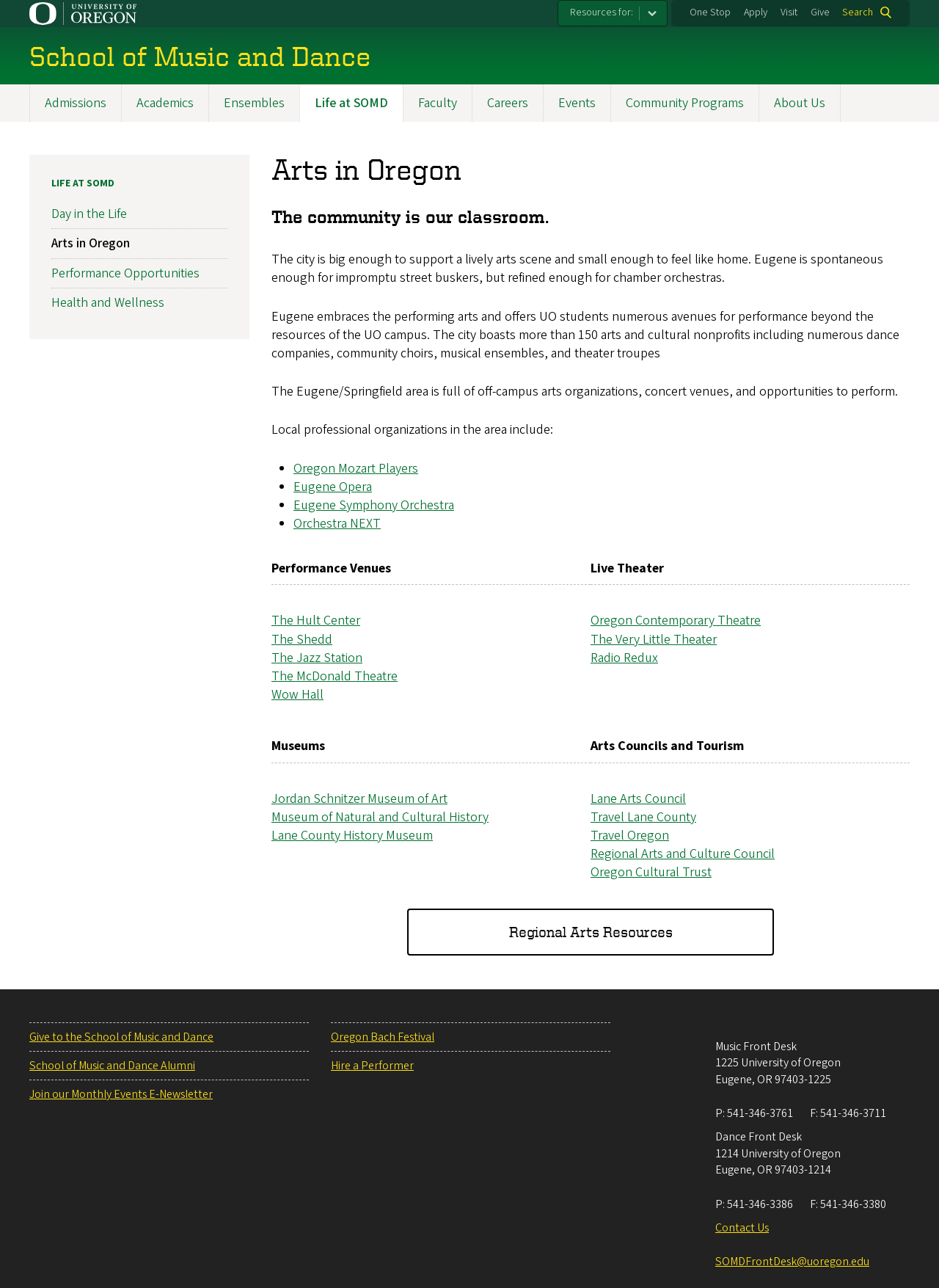Pinpoint the bounding box coordinates of the clickable area necessary to execute the following instruction: "Click on the 'Admissions' link". The coordinates should be given as four float numbers between 0 and 1, namely [left, top, right, bottom].

[0.031, 0.066, 0.129, 0.095]